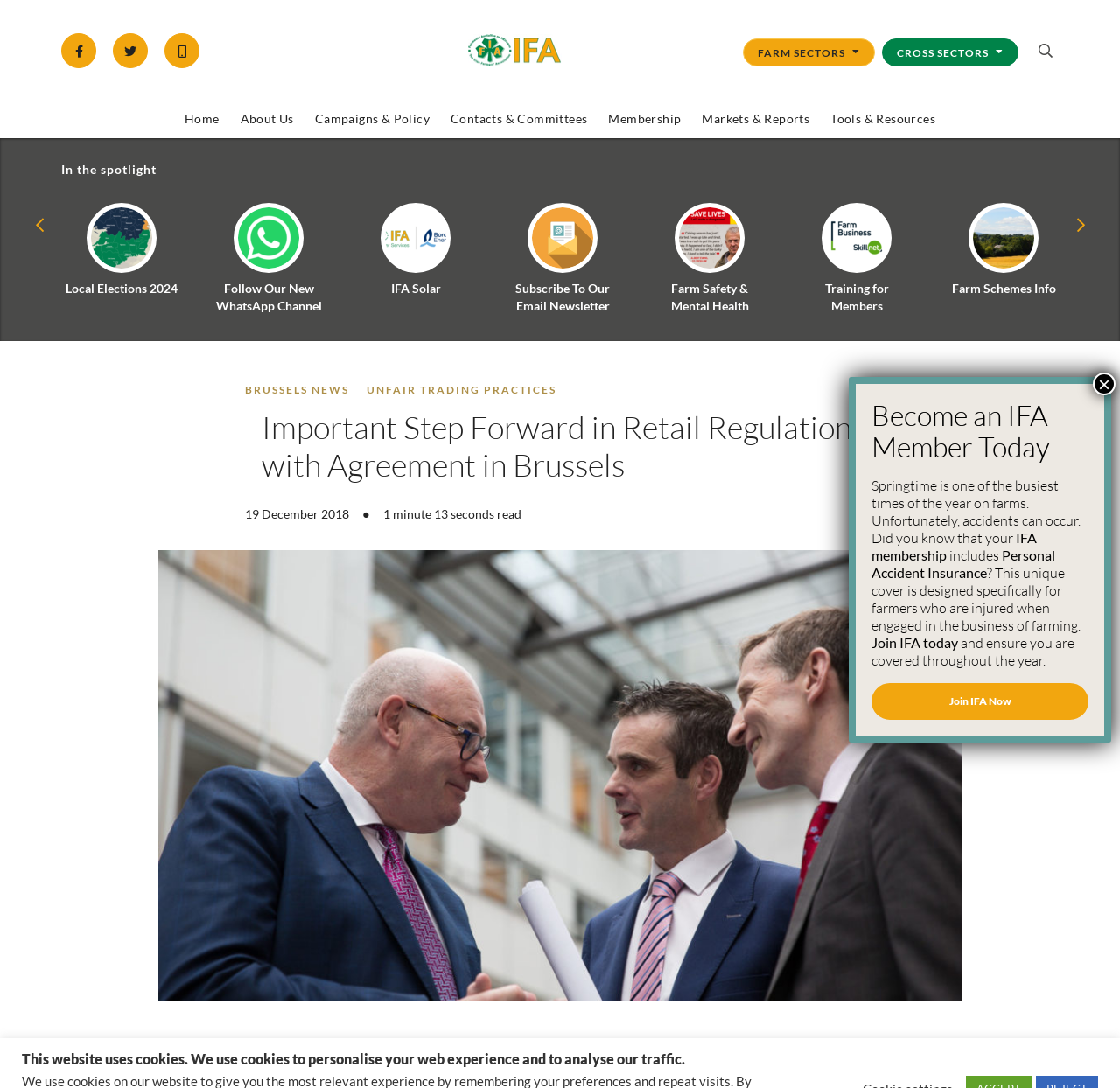Identify the coordinates of the bounding box for the element that must be clicked to accomplish the instruction: "Search this website".

[0.922, 0.029, 0.945, 0.064]